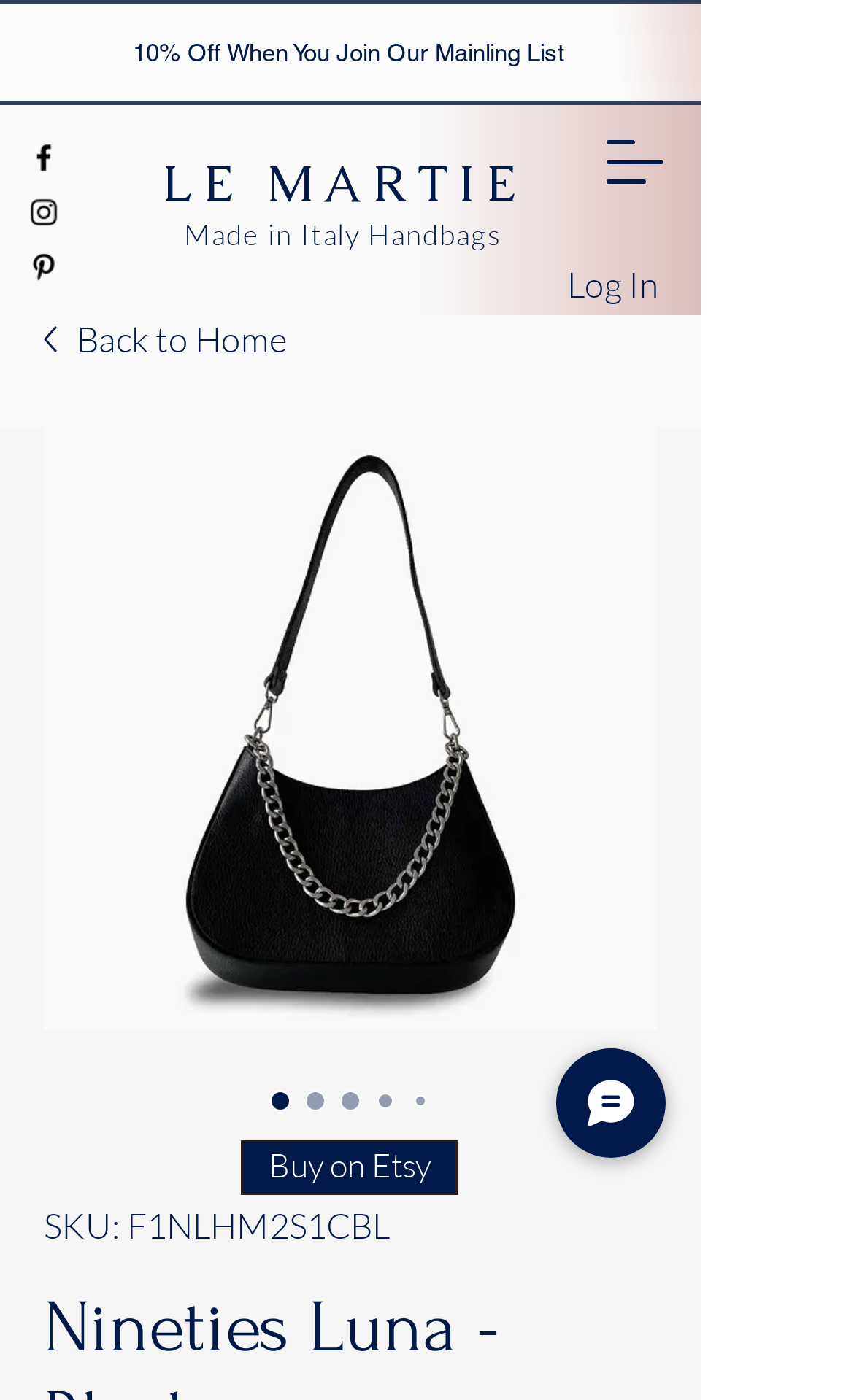Create an elaborate caption for the webpage.

This webpage is about a product called "Nineties Luna - Black" from Le Martie by F•Martie. At the top right corner, there is a "Log In" button and a social bar with links to Facebook, Instagram, and Pinterest, each accompanied by its respective icon. Below the social bar, there is a link to "LE MARTIE" and another link to "Made in Italy Handbags".

On the top right side, there is an "Open navigation menu" button that has a popup dialog. Below this button, there is a promotional text "10% Off When You Join Our Mainling List". 

The main content of the page is focused on the product "Nineties Luna - Black", with a large image of the product taking up most of the page. Above the product image, there is a link to "Back to Home" with a small icon. Below the product image, there are five radio buttons with the same label "Nineties Luna - Black", each representing a different option. 

To the right of the product image, there is a "Buy on Etsy" link. At the bottom right corner, there is a "Chat" button with a small icon.